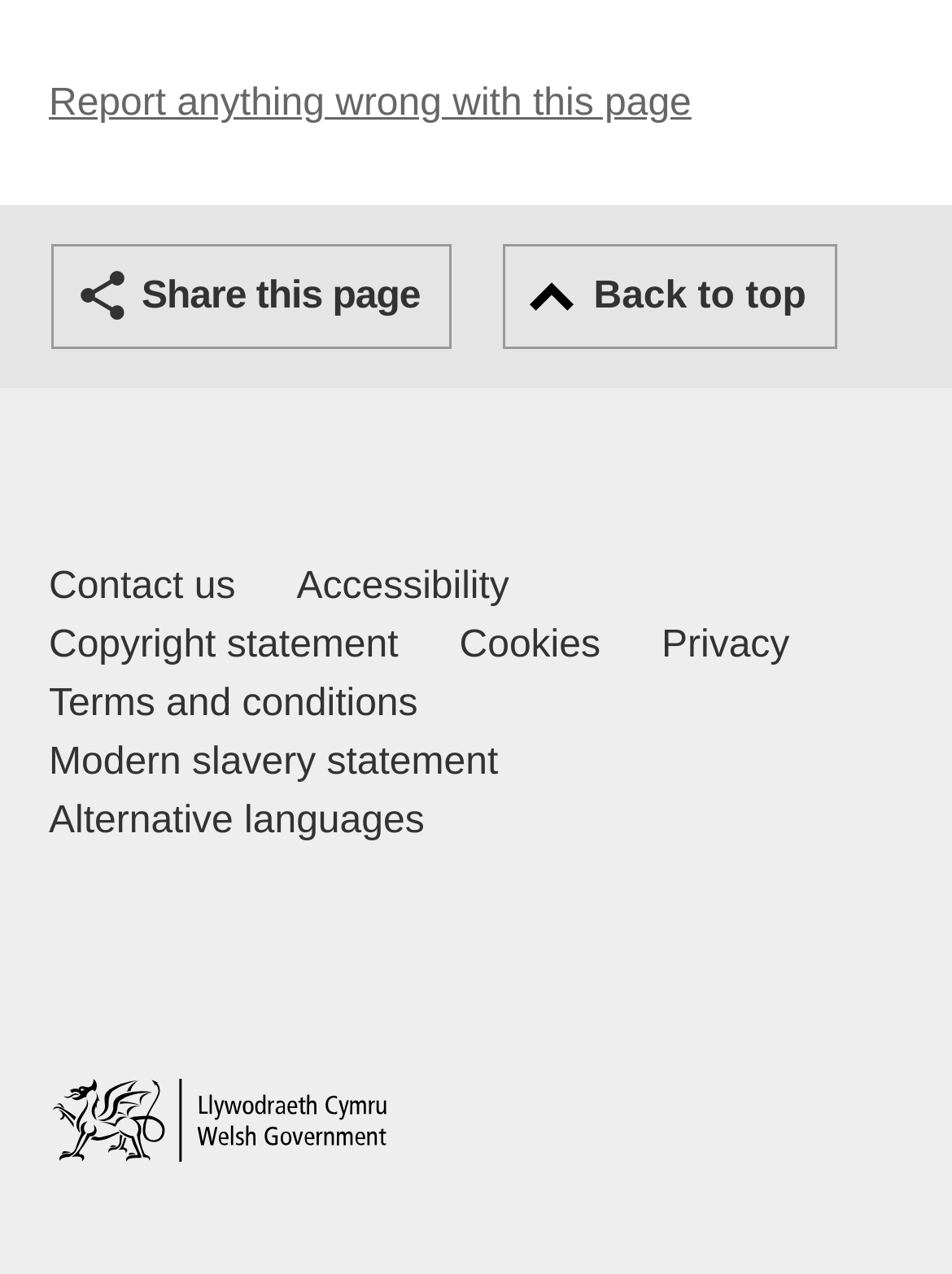Please specify the bounding box coordinates of the clickable region necessary for completing the following instruction: "Contact us Welsh Government and our main services". The coordinates must consist of four float numbers between 0 and 1, i.e., [left, top, right, bottom].

[0.051, 0.438, 0.247, 0.484]